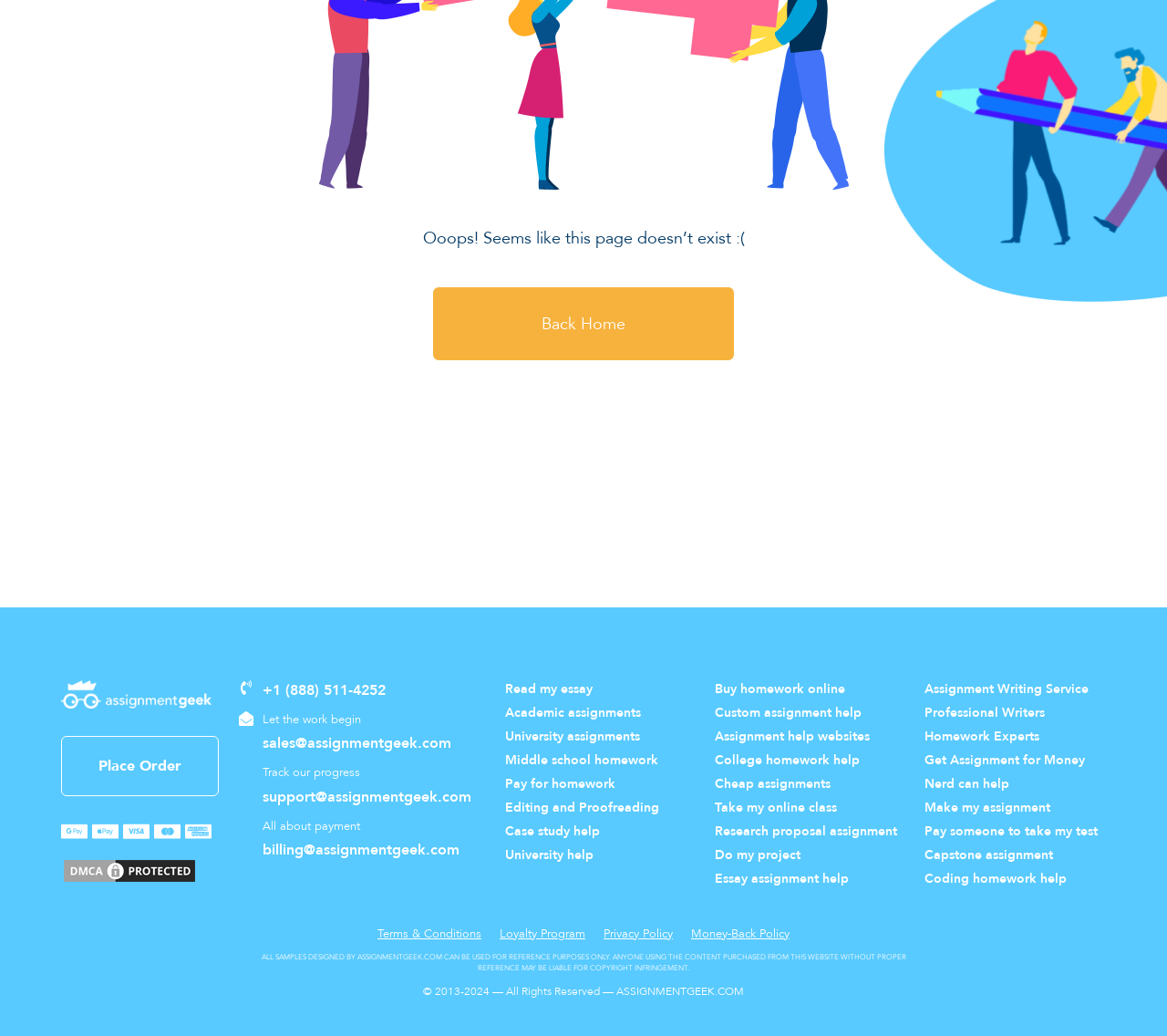Given the description "Loyalty Program", determine the bounding box of the corresponding UI element.

[0.428, 0.893, 0.502, 0.91]